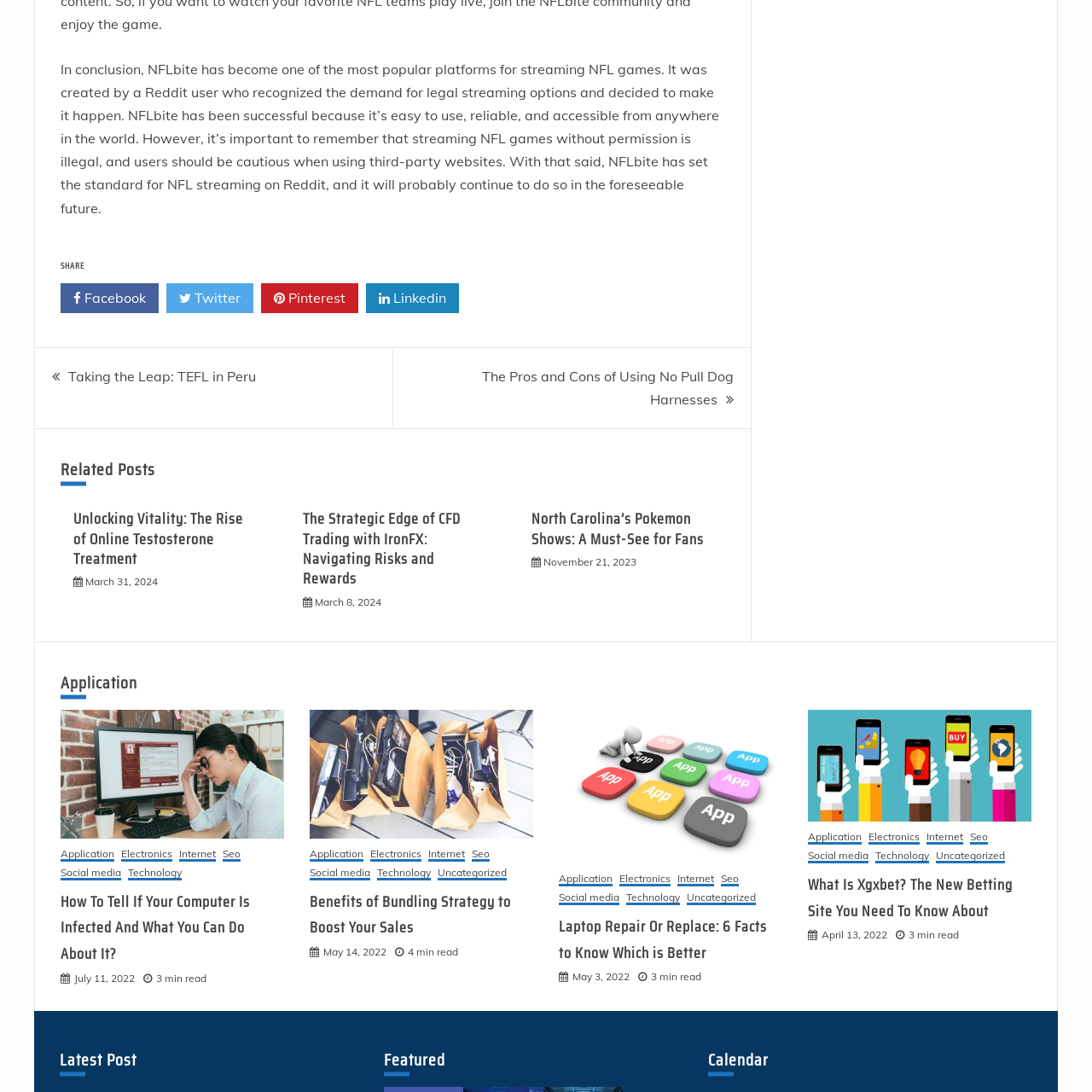Locate the UI element described by Home Energy Efficiency Loan in the provided webpage screenshot. Return the bounding box coordinates in the format (top-left x, top-left y, bottom-right x, bottom-right y), ensuring all values are between 0 and 1.

None